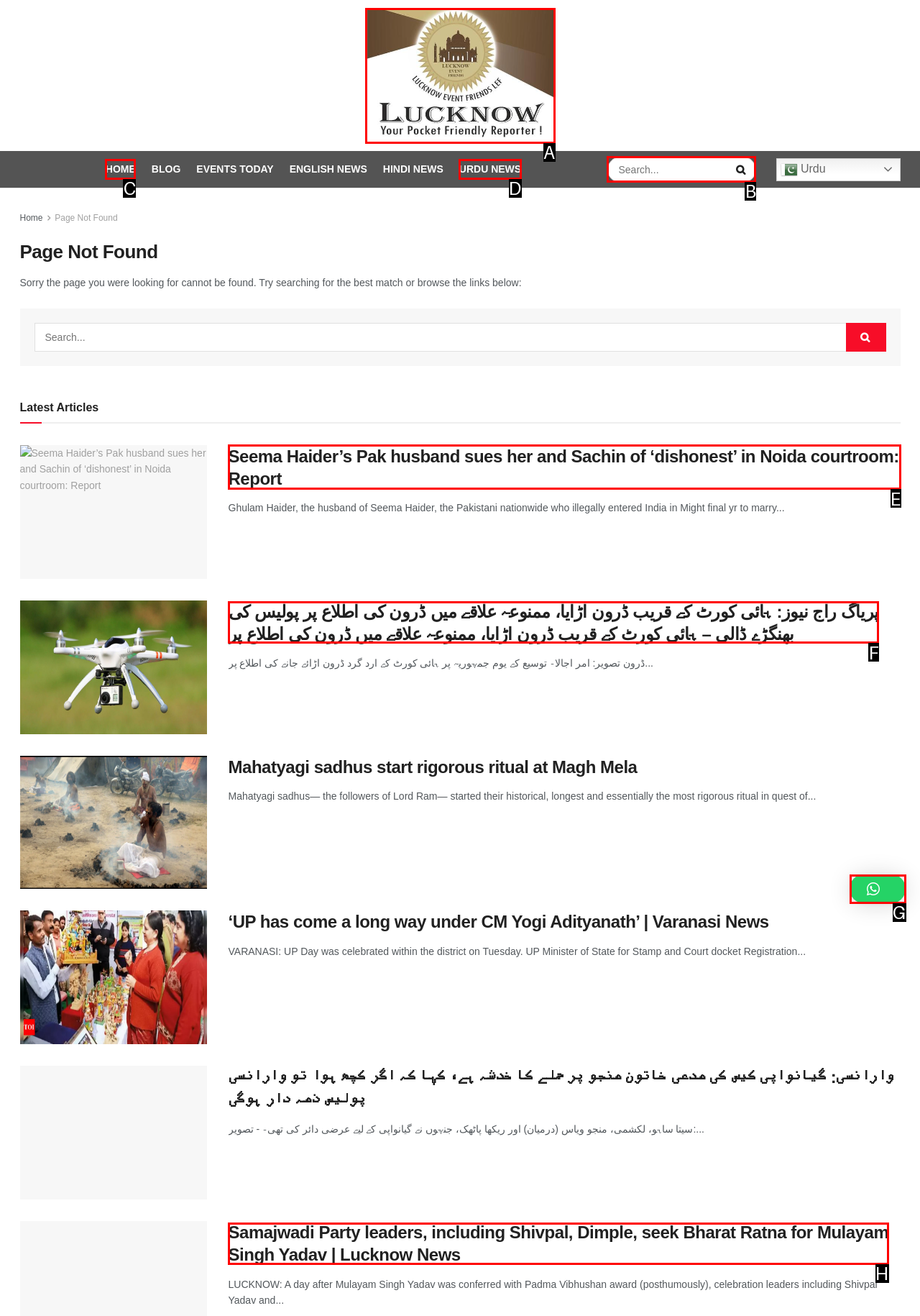Identify the letter of the option to click in order to Read latest news. Answer with the letter directly.

E